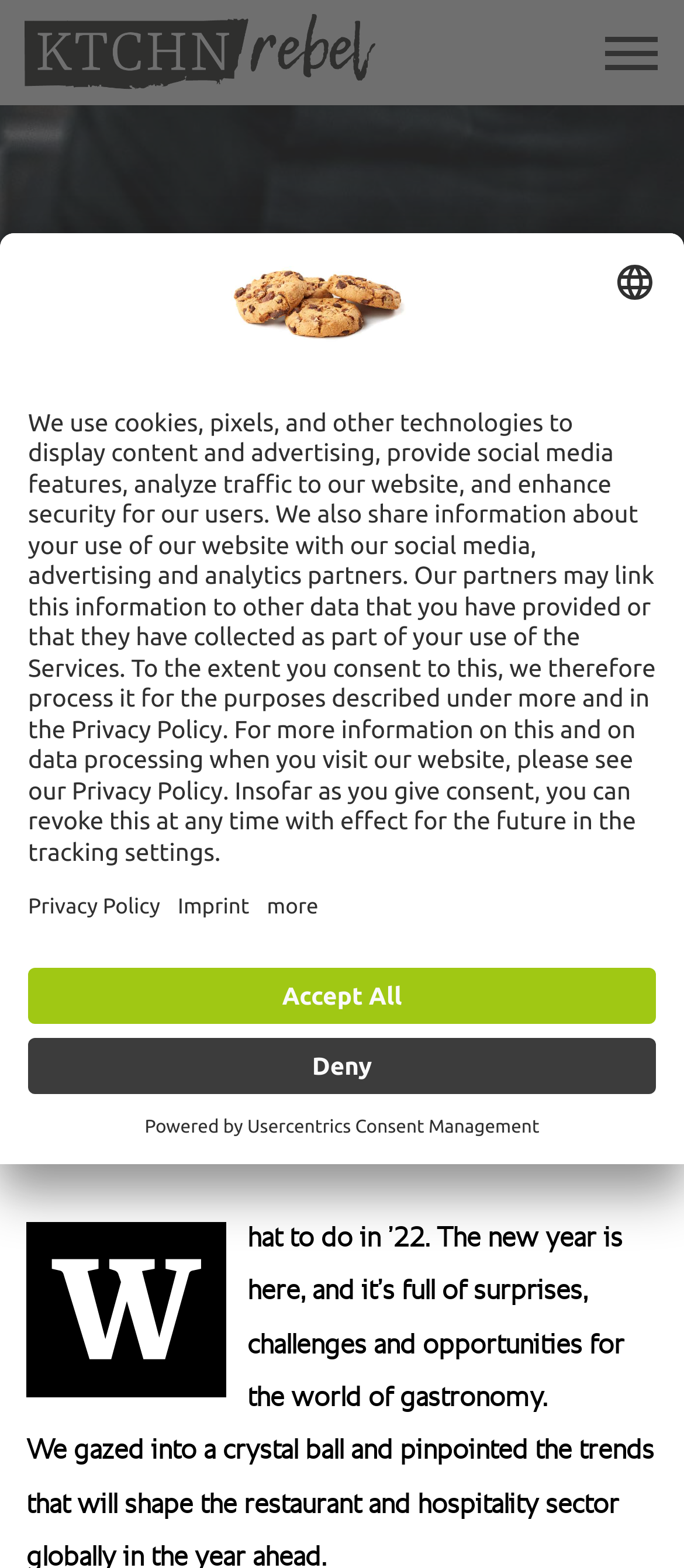Find the main header of the webpage and produce its text content.

Top six foodservice tips for 2022